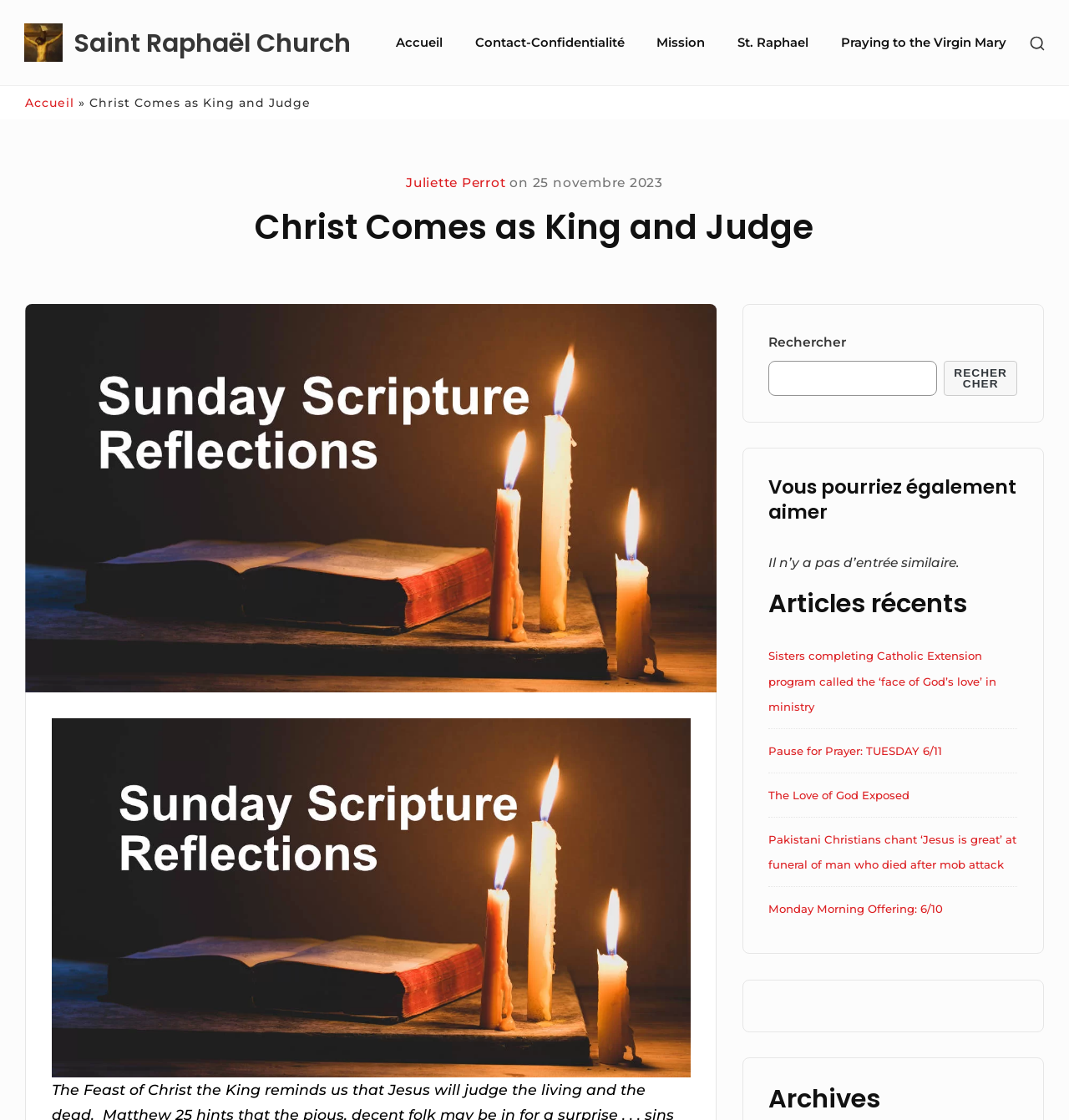Using the details from the image, please elaborate on the following question: What is the purpose of the search box?

The purpose of the search box can be inferred from its location and functionality. It is located in the sidebar widget area, which suggests that it is a utility element for the website. The search box has a button with the text 'Rechercher', which is French for 'Search', and a text input field. This suggests that the purpose of the search box is to allow users to search the website for specific content.